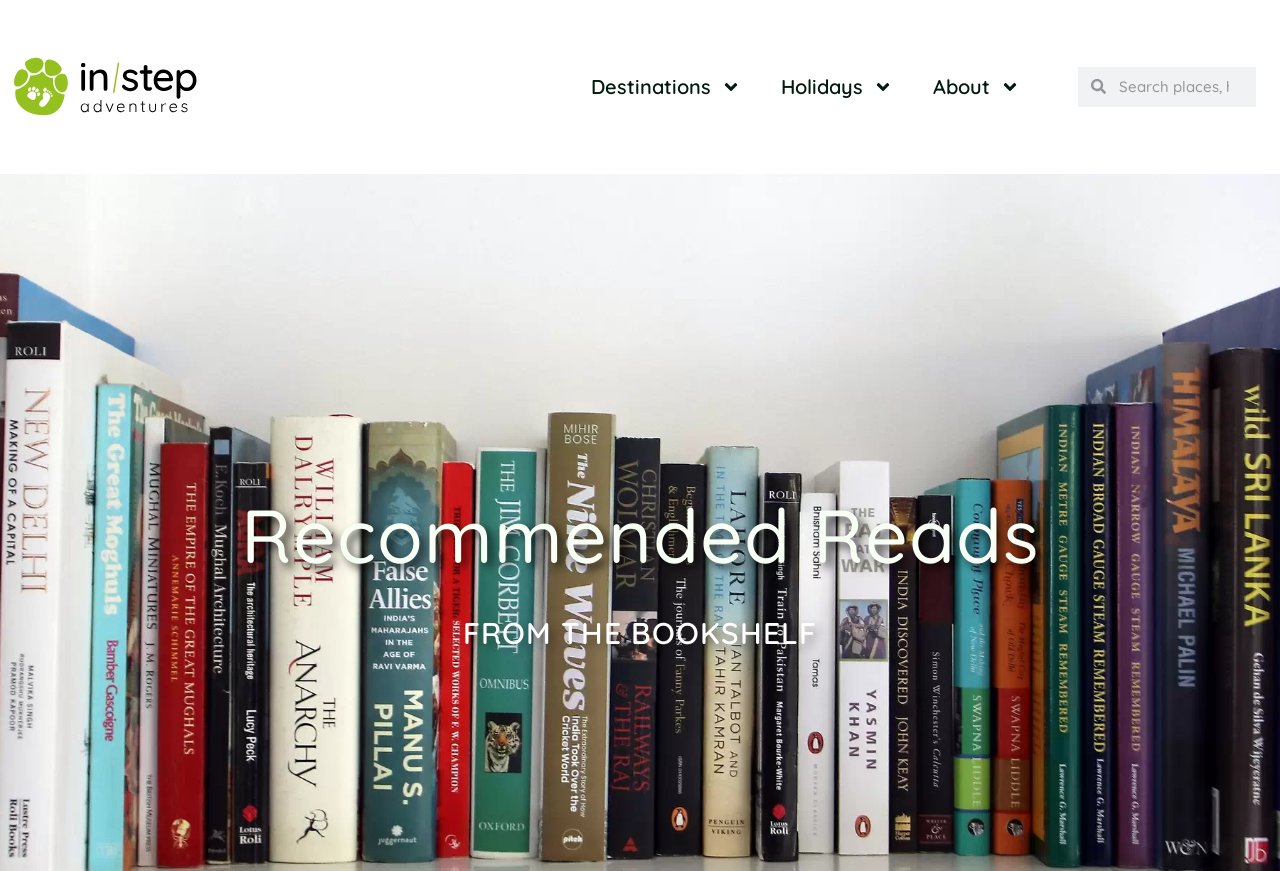Generate a comprehensive description of the webpage content.

The webpage is about books and adventures, with a focus on travel and exploration. At the top left, there is a link with no text. To the right of this link, there is a menu with three options: Destinations, Holidays, and About. Each of these options has a small icon next to it. 

Below the menu, there is a search bar that spans across the top of the page, allowing users to search for specific content. 

The main content of the page is divided into two sections. On the left, there is a section titled "FROM THE BOOKSHELF", which likely features book recommendations or reviews. On the right, there is a section titled "Recommended Reads", which may contain a list of suggested books or articles.